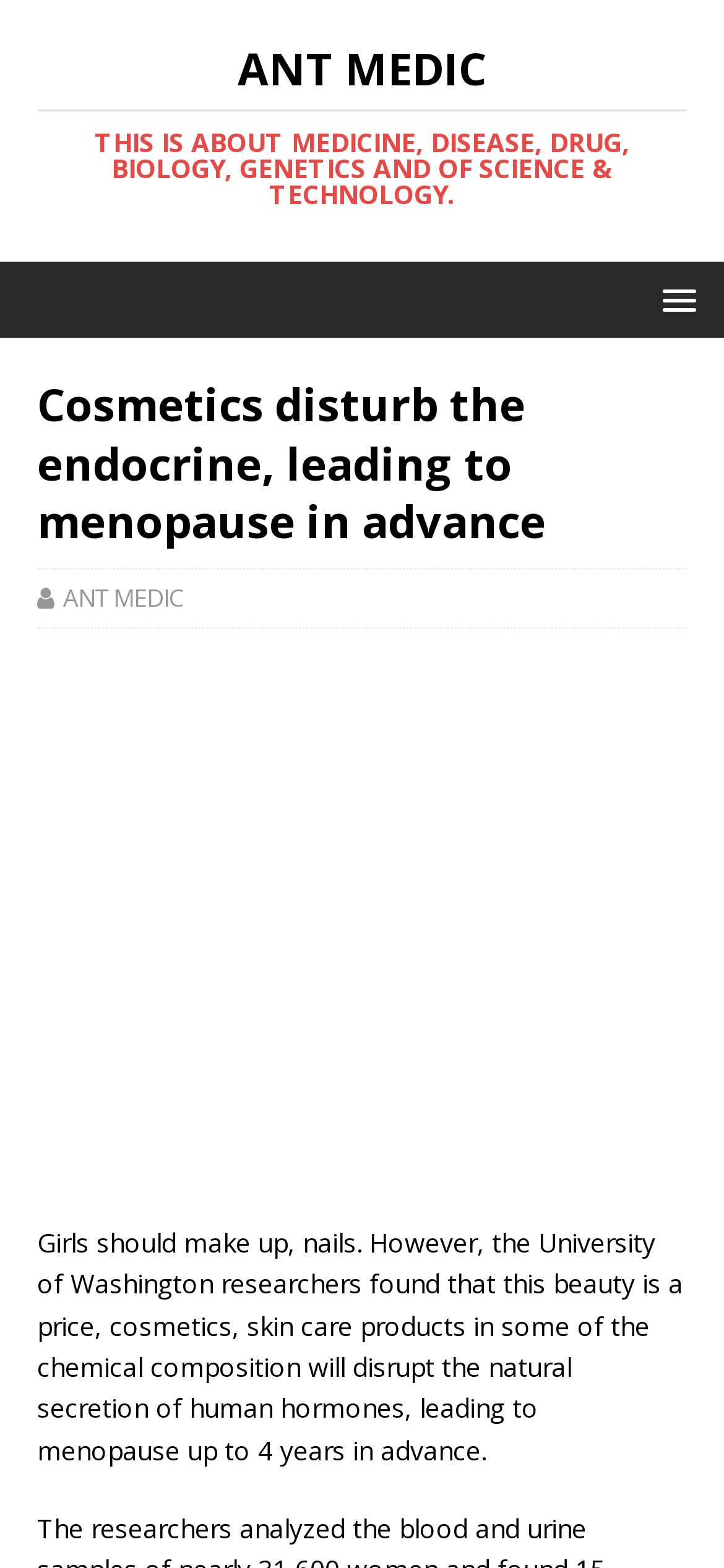Find and extract the text of the primary heading on the webpage.

Cosmetics disturb the endocrine, leading to menopause in advance